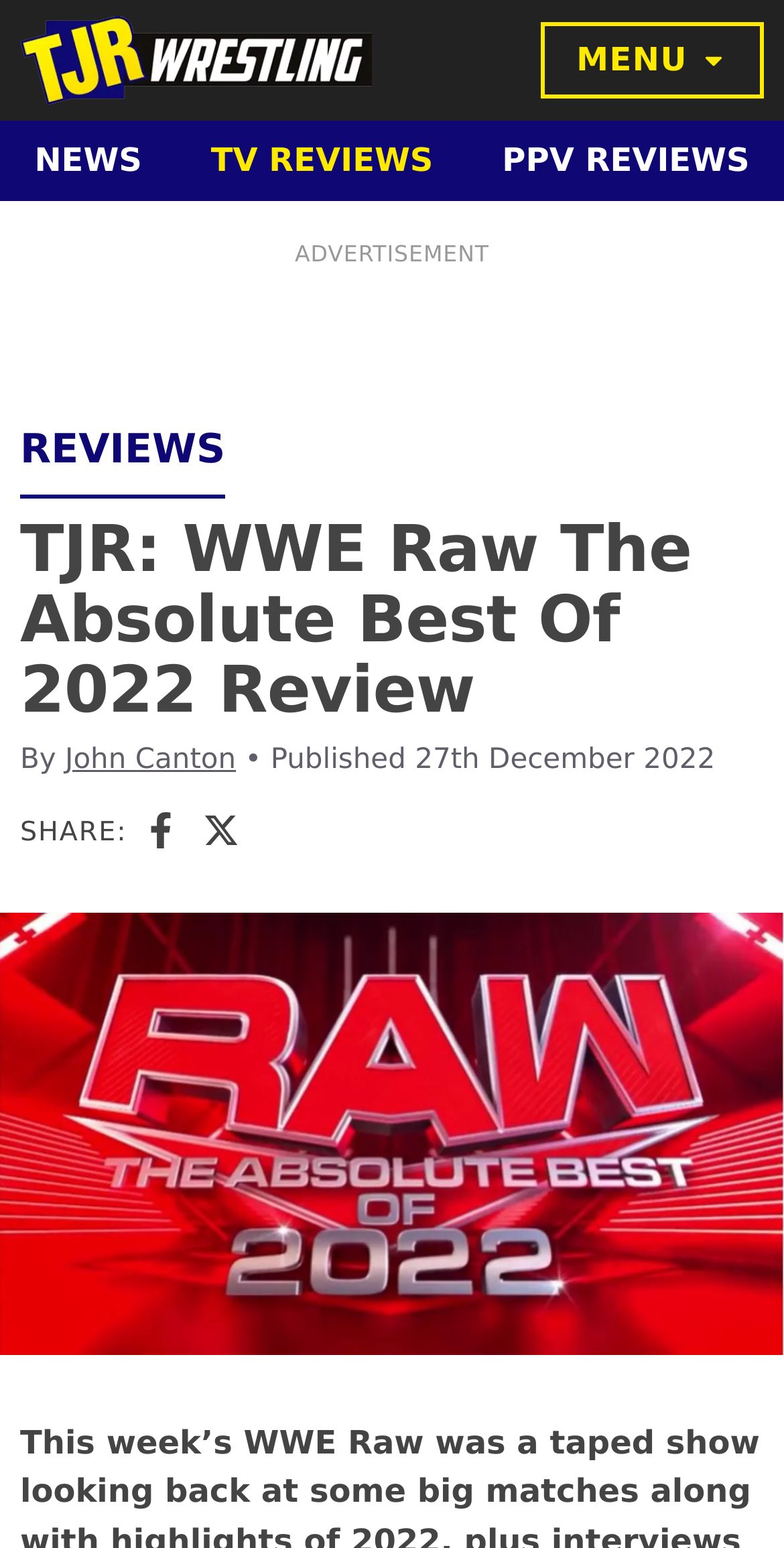Identify the bounding box coordinates necessary to click and complete the given instruction: "Toggle the menu".

[0.689, 0.014, 0.974, 0.064]